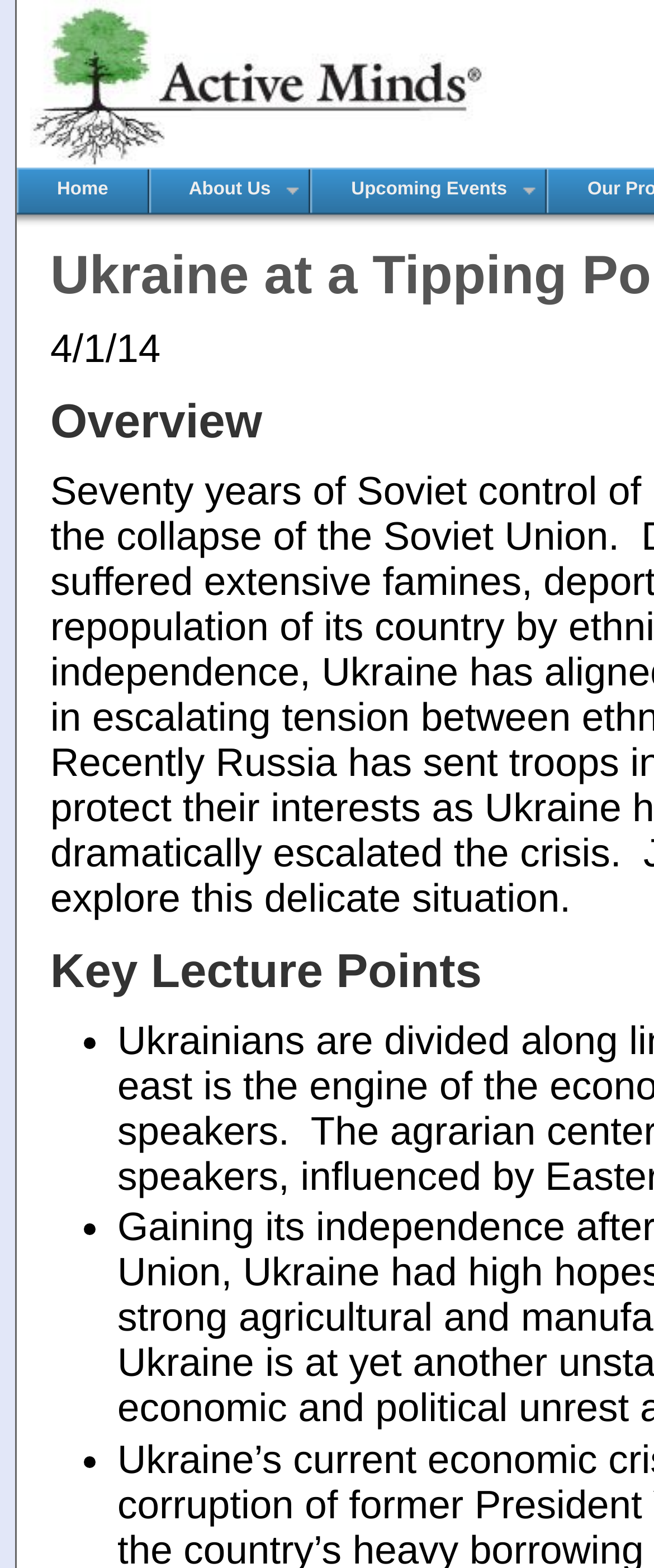Extract the bounding box coordinates for the HTML element that matches this description: "Home". The coordinates should be four float numbers between 0 and 1, i.e., [left, top, right, bottom].

[0.026, 0.107, 0.227, 0.145]